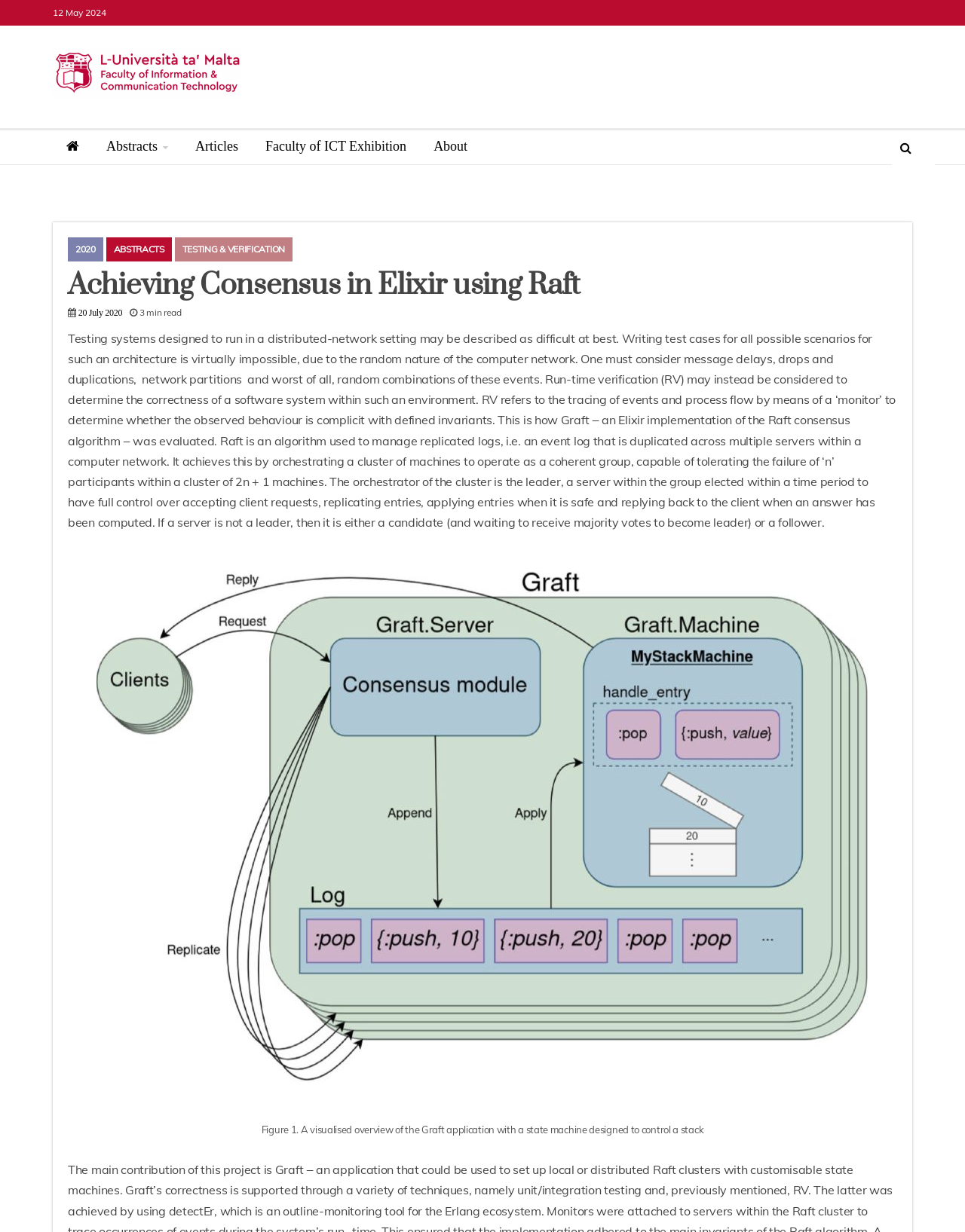Please provide a detailed answer to the question below by examining the image:
What is the estimated reading time of the article?

I found the estimated reading time of the article by looking at the static text '3 min read' which is located below the heading 'Achieving Consensus in Elixir using Raft'.